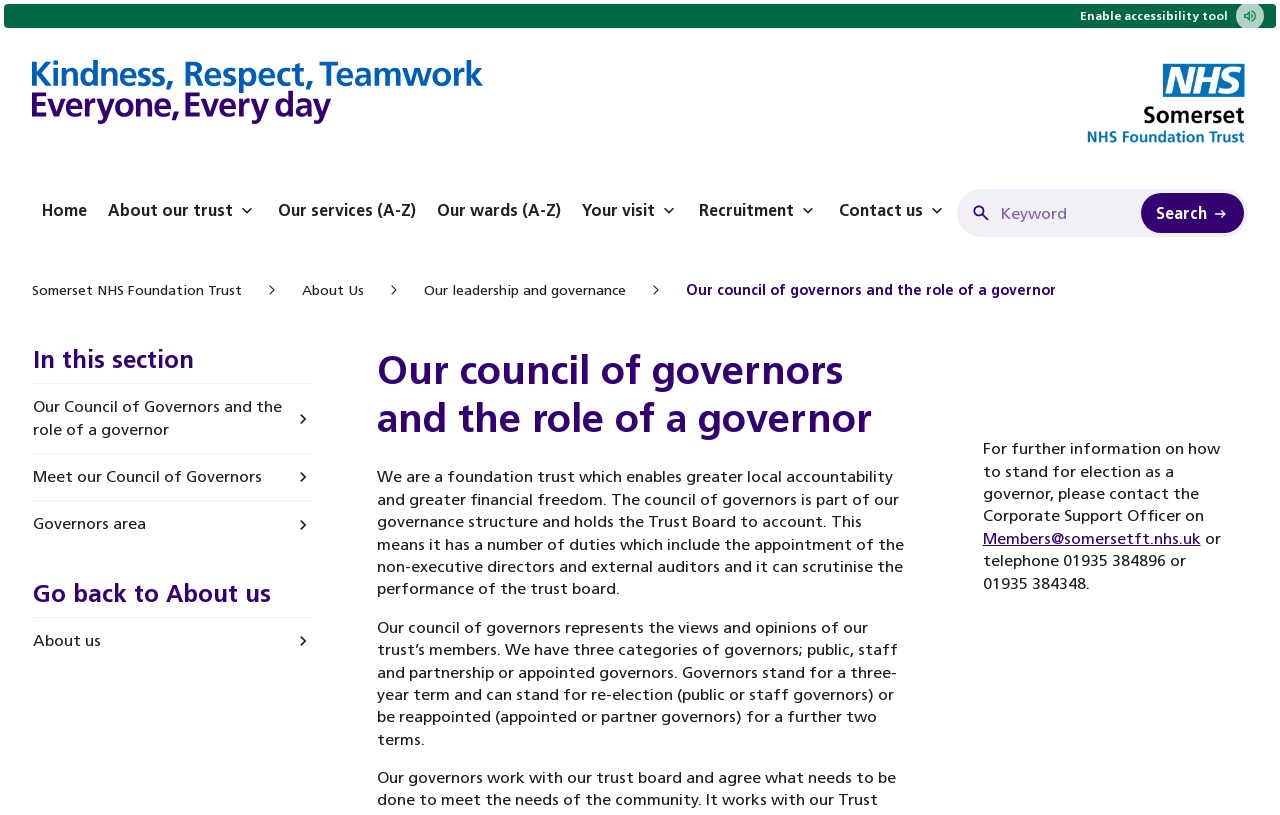Find the bounding box coordinates of the clickable area required to complete the following action: "Contact us".

[0.647, 0.216, 0.748, 0.307]